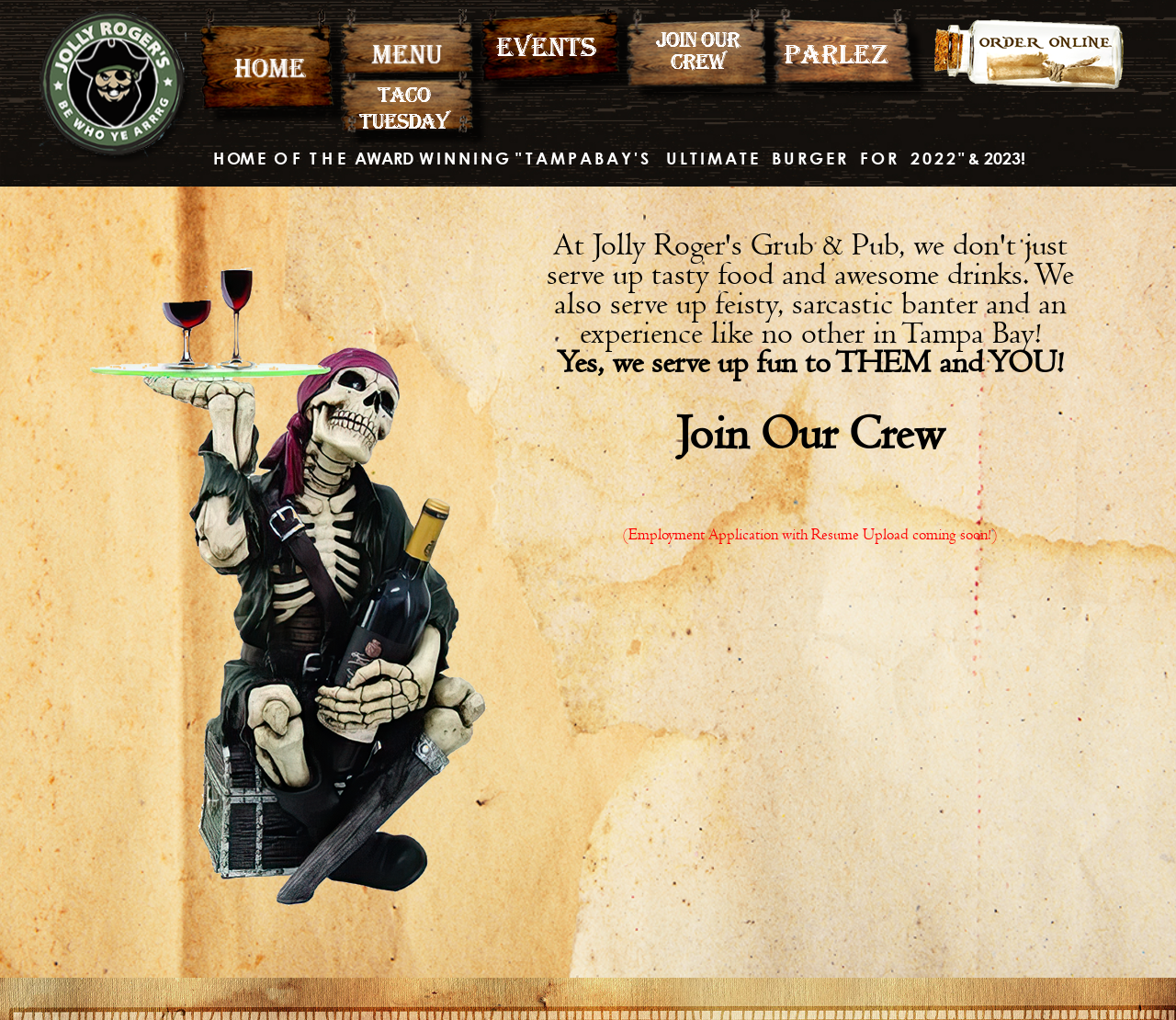Indicate the bounding box coordinates of the clickable region to achieve the following instruction: "Join the Crew."

[0.539, 0.028, 0.648, 0.082]